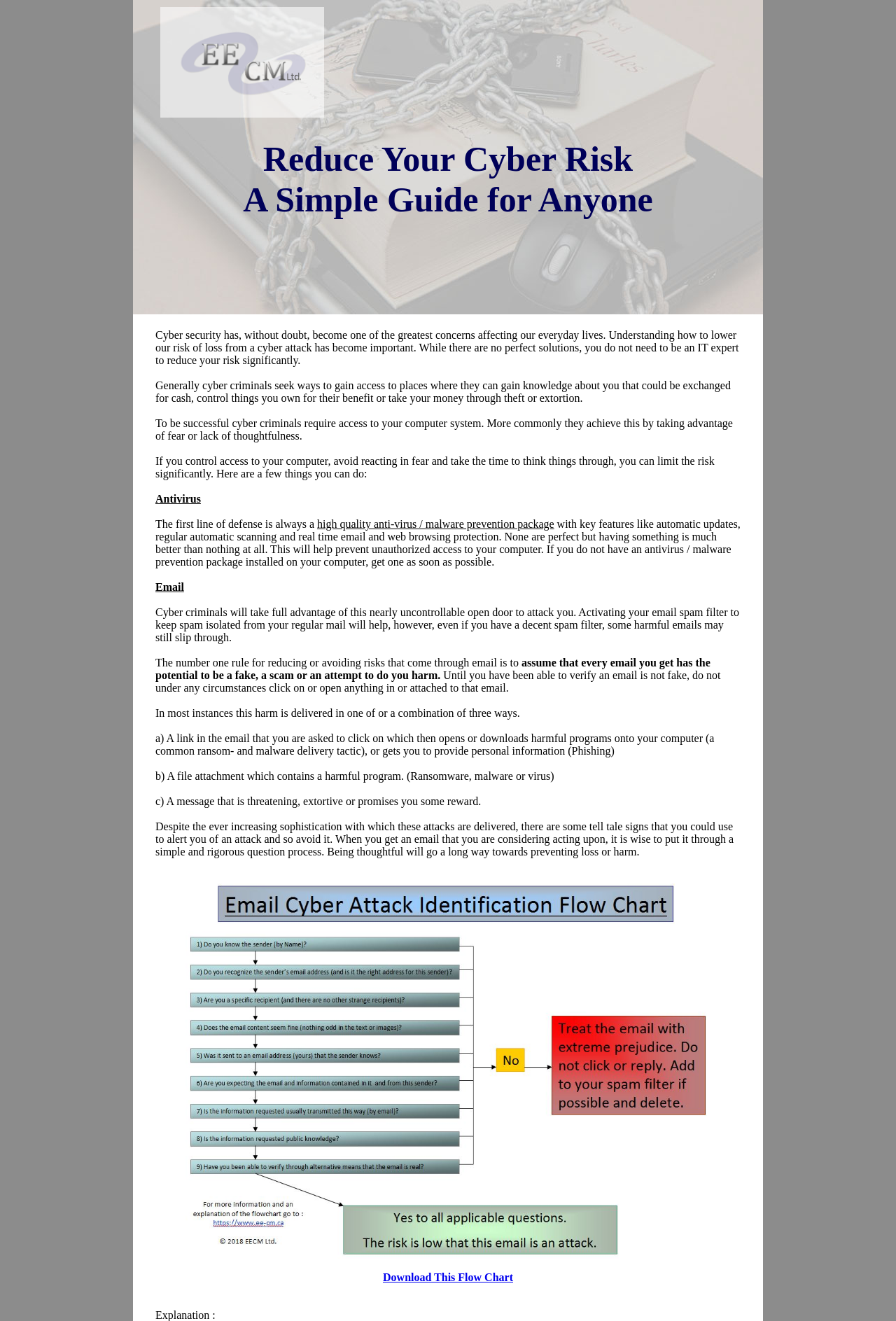What is the main topic of this webpage?
Answer the question with a detailed explanation, including all necessary information.

Based on the webpage content, it appears that the main topic is about reducing cyber risk and providing a simple guide for anyone. The webpage discusses various ways to limit cyber risk, including controlling access to computer systems, using antivirus software, and being cautious with emails.